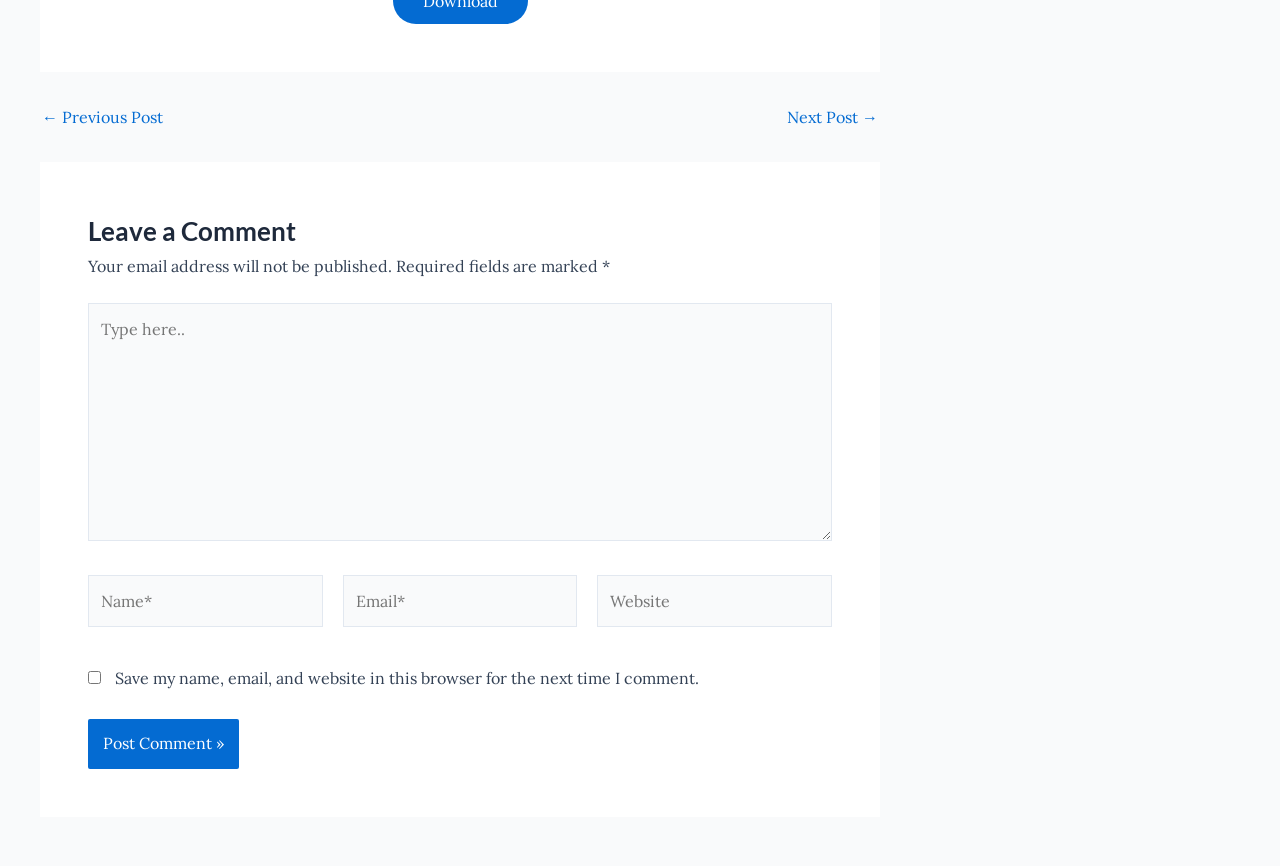What is the purpose of the text box with the label 'Name*'? 
Refer to the image and provide a one-word or short phrase answer.

Input name